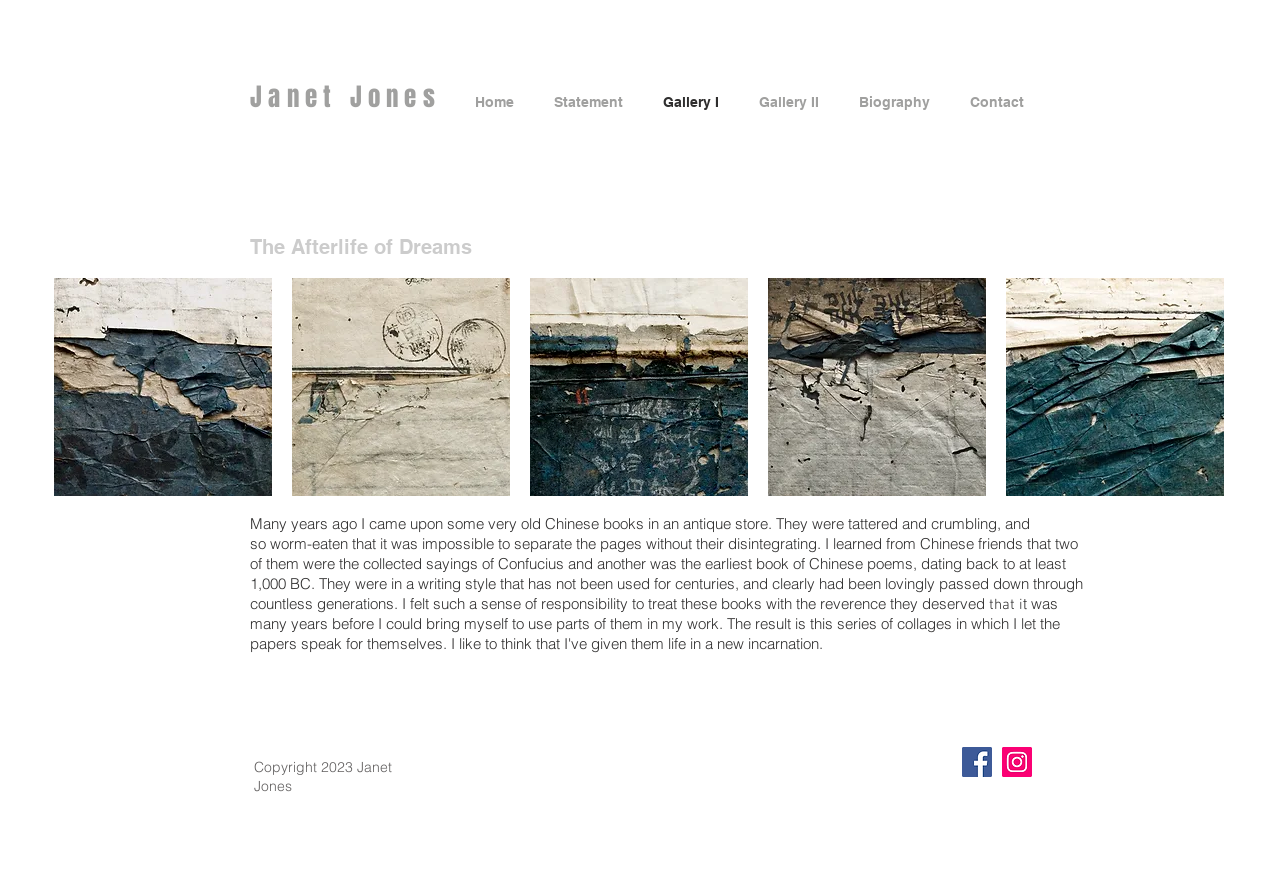Please locate the bounding box coordinates of the region I need to click to follow this instruction: "Click the 'Home' link".

[0.352, 0.101, 0.413, 0.134]